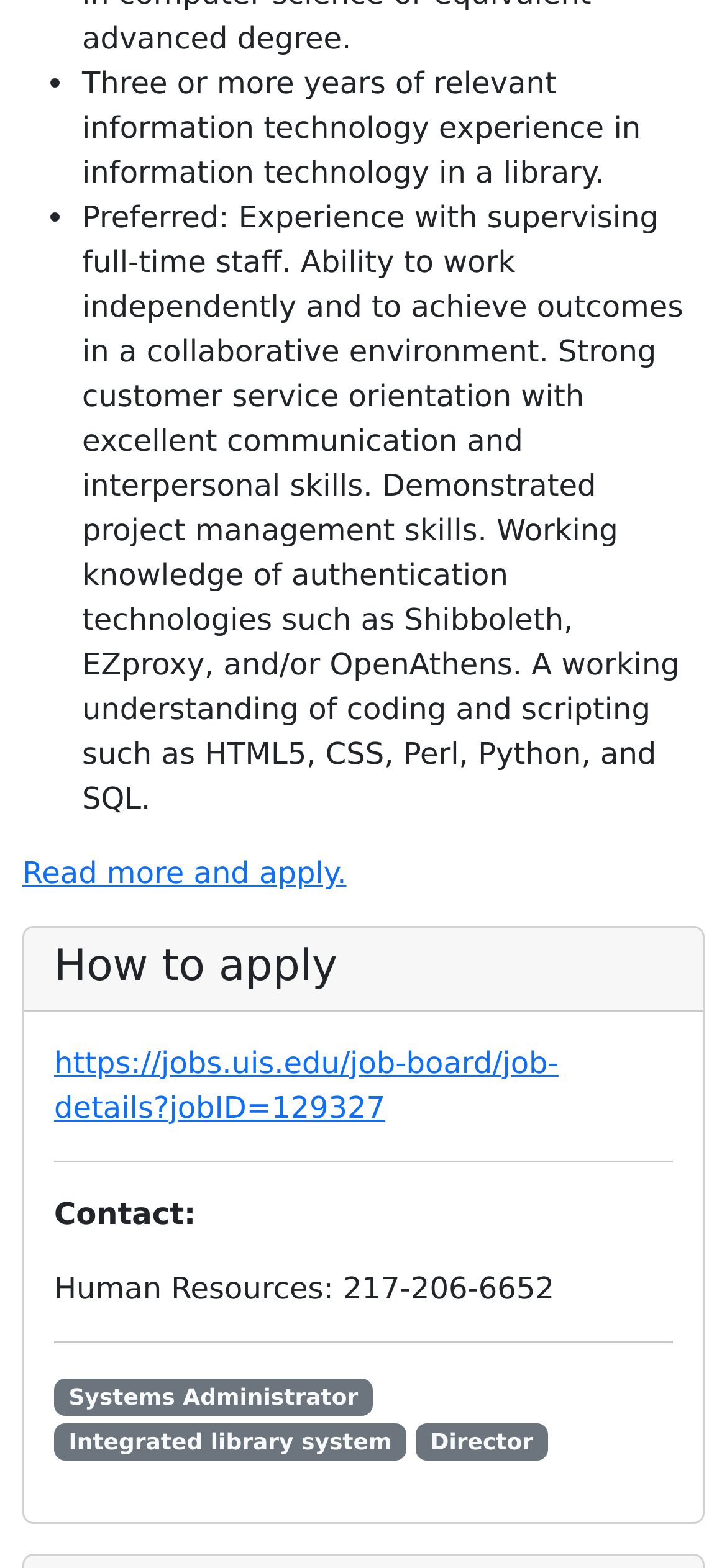Give the bounding box coordinates for this UI element: "Powered by Shopify". The coordinates should be four float numbers between 0 and 1, arranged as [left, top, right, bottom].

None